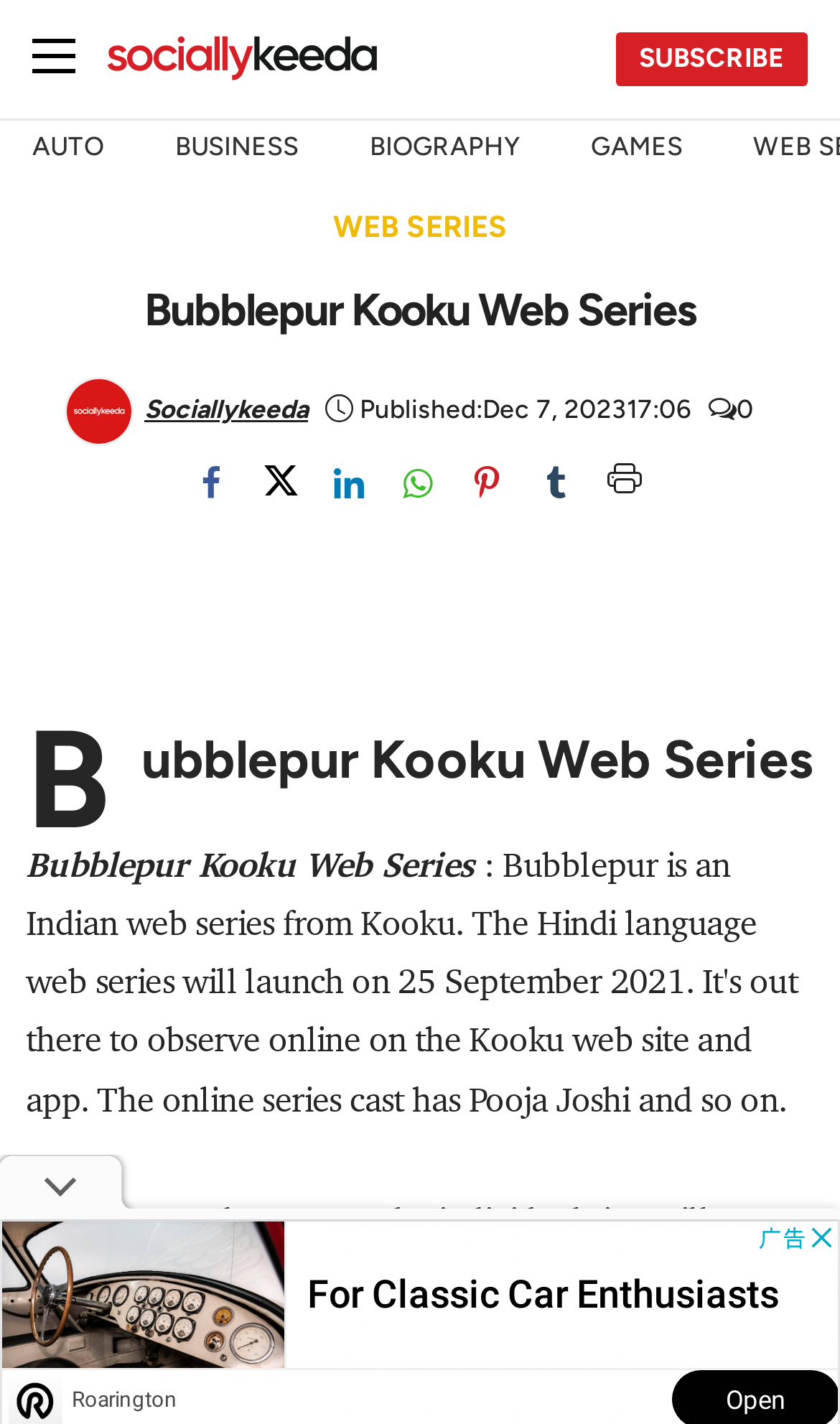What is the name of the web series?
Respond to the question with a well-detailed and thorough answer.

The name of the web series can be found in the heading element with the text 'Bubblepur Kooku Web Series' which is located at the top of the webpage.